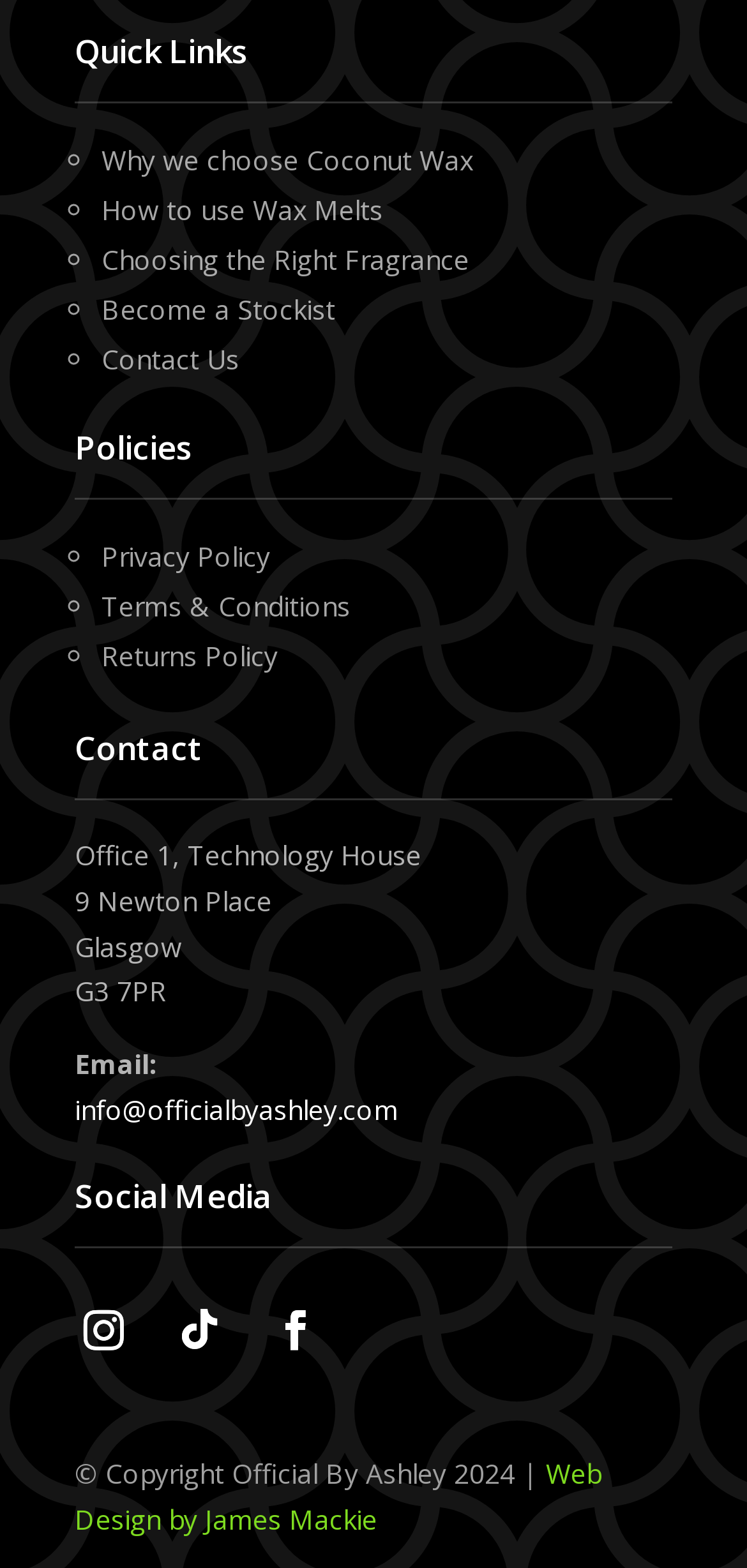Please determine the bounding box coordinates of the element to click on in order to accomplish the following task: "Check 'Contact Us'". Ensure the coordinates are four float numbers ranging from 0 to 1, i.e., [left, top, right, bottom].

[0.136, 0.217, 0.321, 0.24]